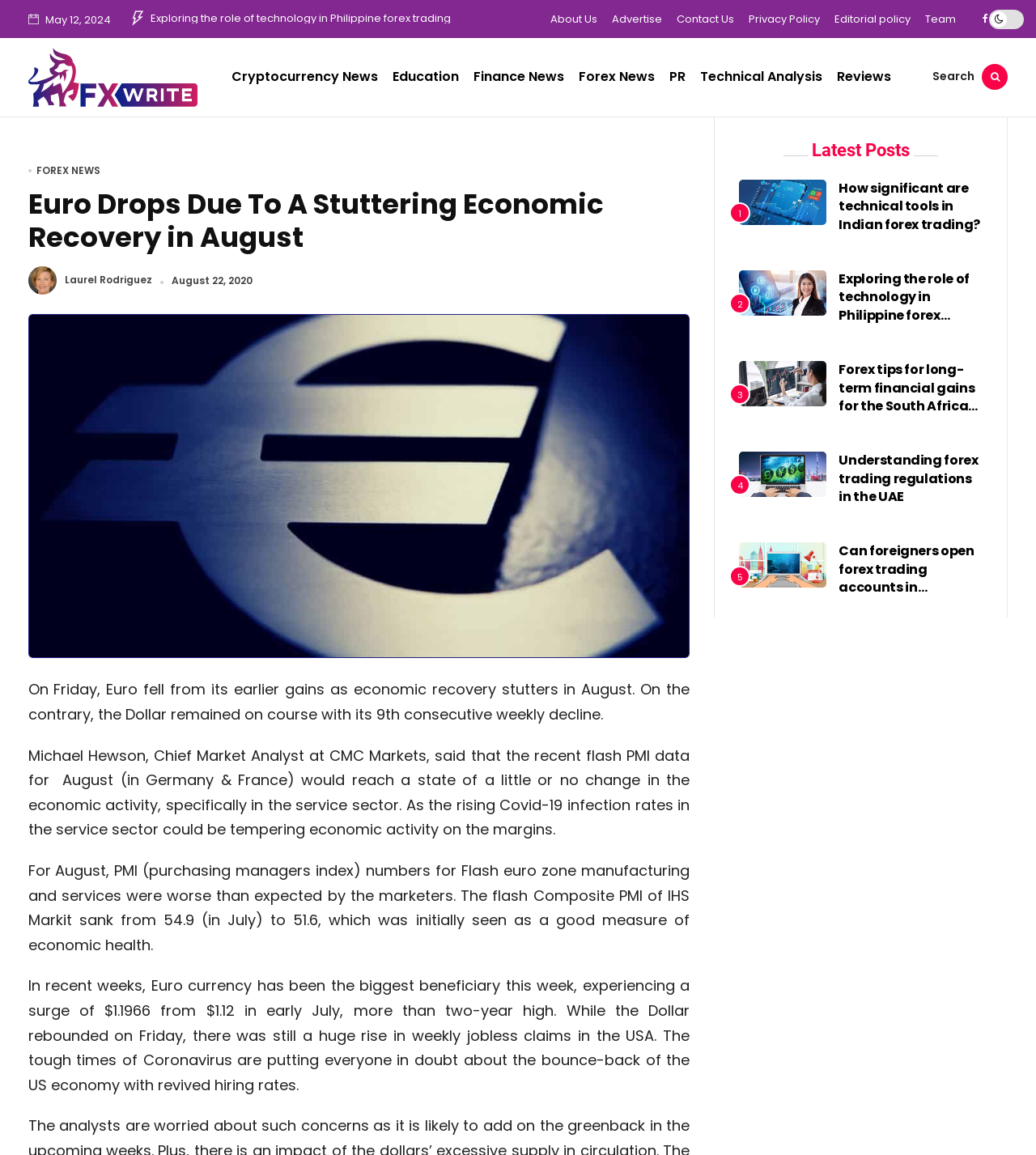Please determine the bounding box coordinates for the element with the description: "Privacy Policy".

[0.722, 0.01, 0.791, 0.024]